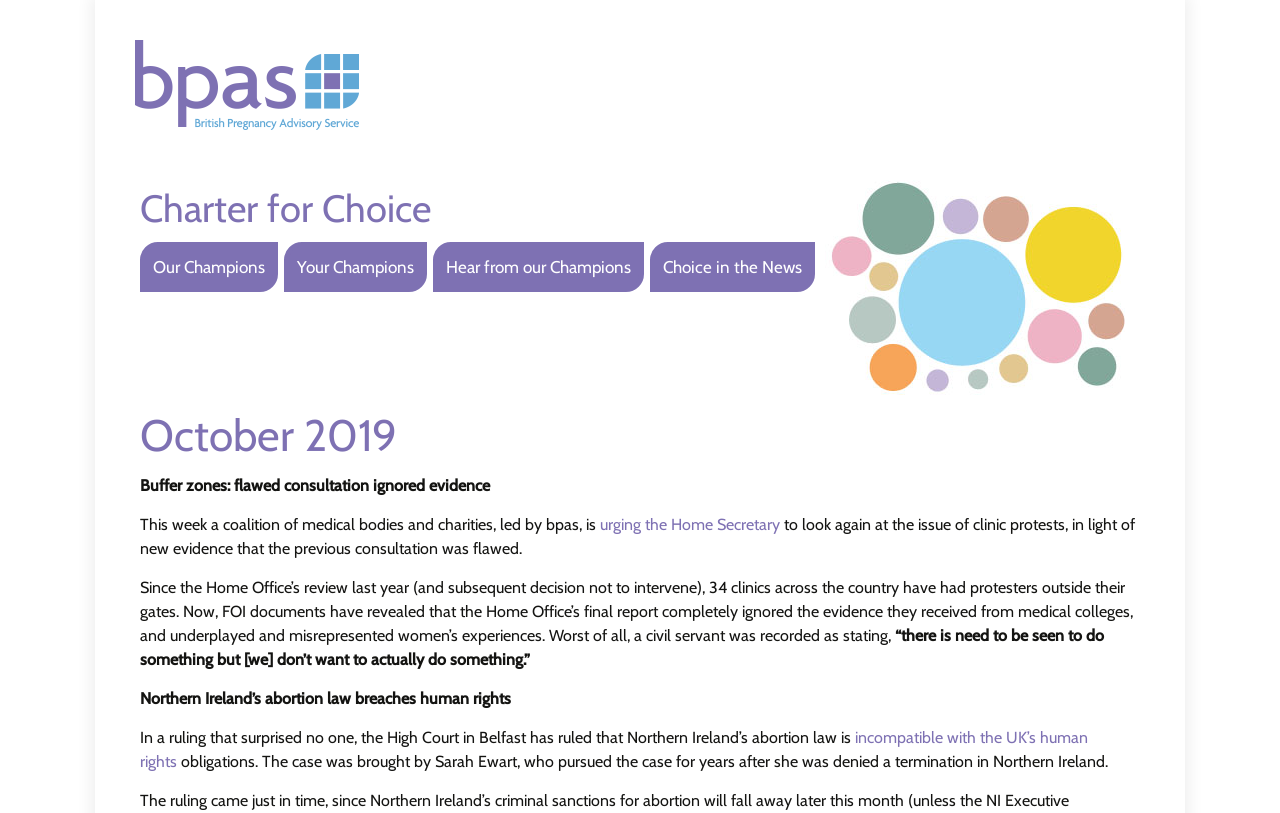Locate the bounding box coordinates of the clickable region necessary to complete the following instruction: "Read 'Buffer zones: flawed consultation ignored evidence'". Provide the coordinates in the format of four float numbers between 0 and 1, i.e., [left, top, right, bottom].

[0.109, 0.585, 0.383, 0.609]